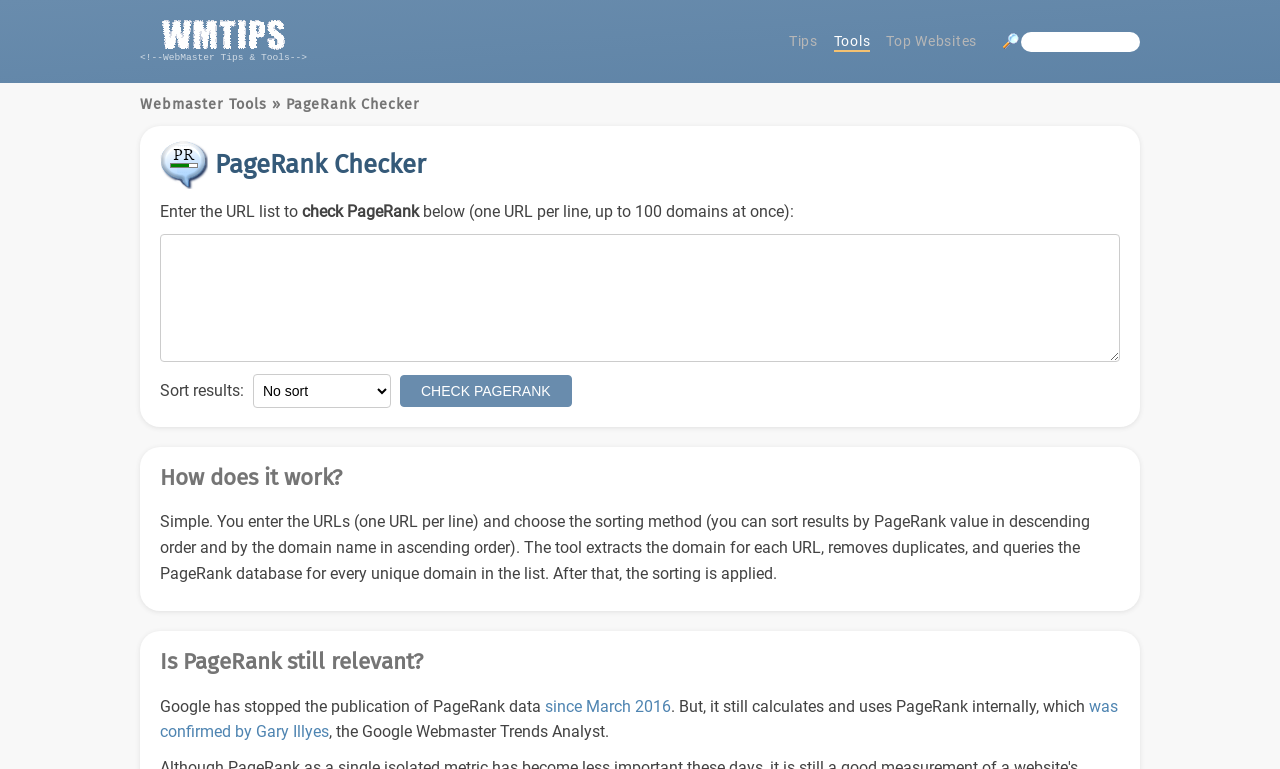Identify the bounding box coordinates for the element you need to click to achieve the following task: "Select a sorting method from the dropdown". Provide the bounding box coordinates as four float numbers between 0 and 1, in the form [left, top, right, bottom].

[0.198, 0.486, 0.305, 0.531]